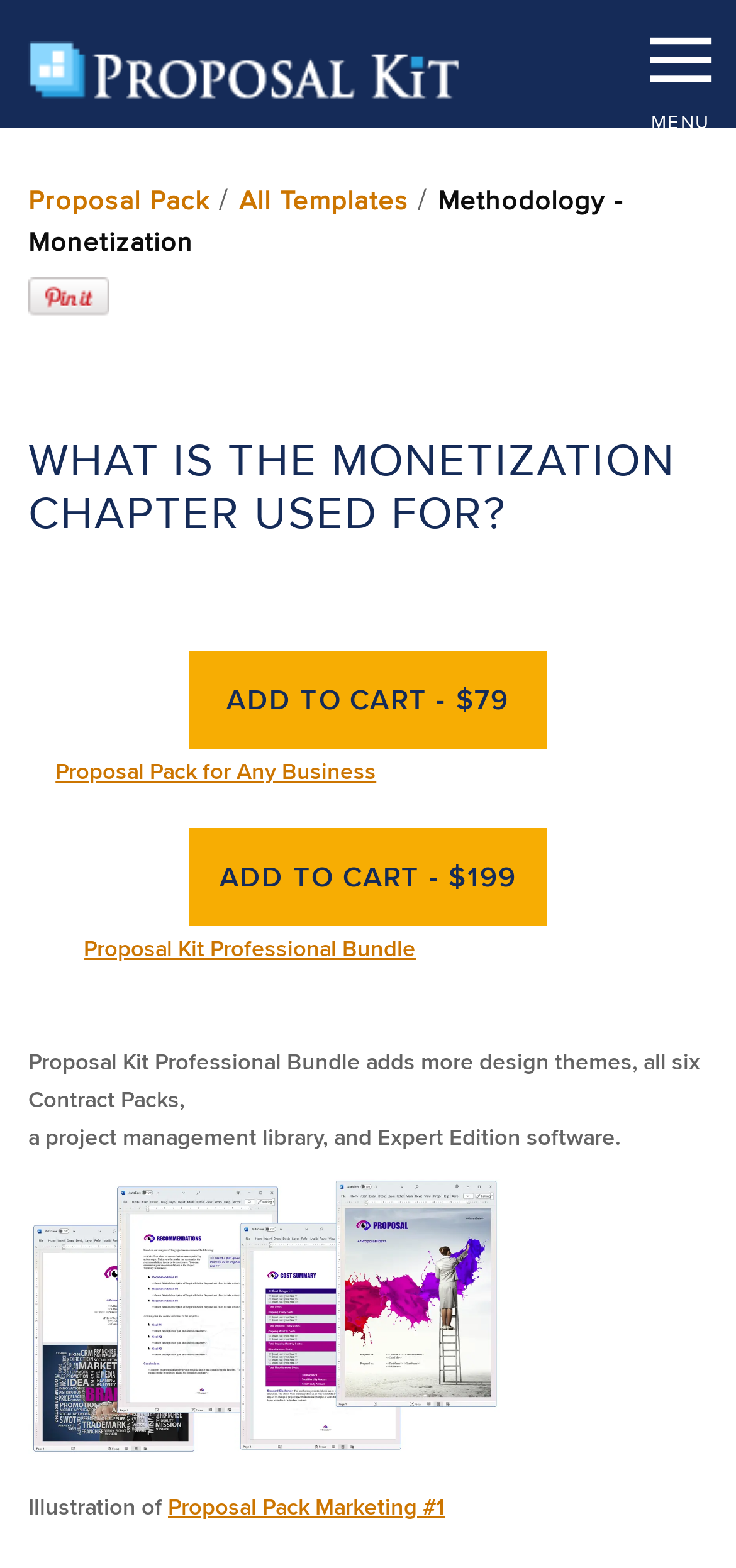Provide the bounding box coordinates of the area you need to click to execute the following instruction: "Click the Proposal Kit Logo".

[0.038, 0.026, 0.628, 0.065]